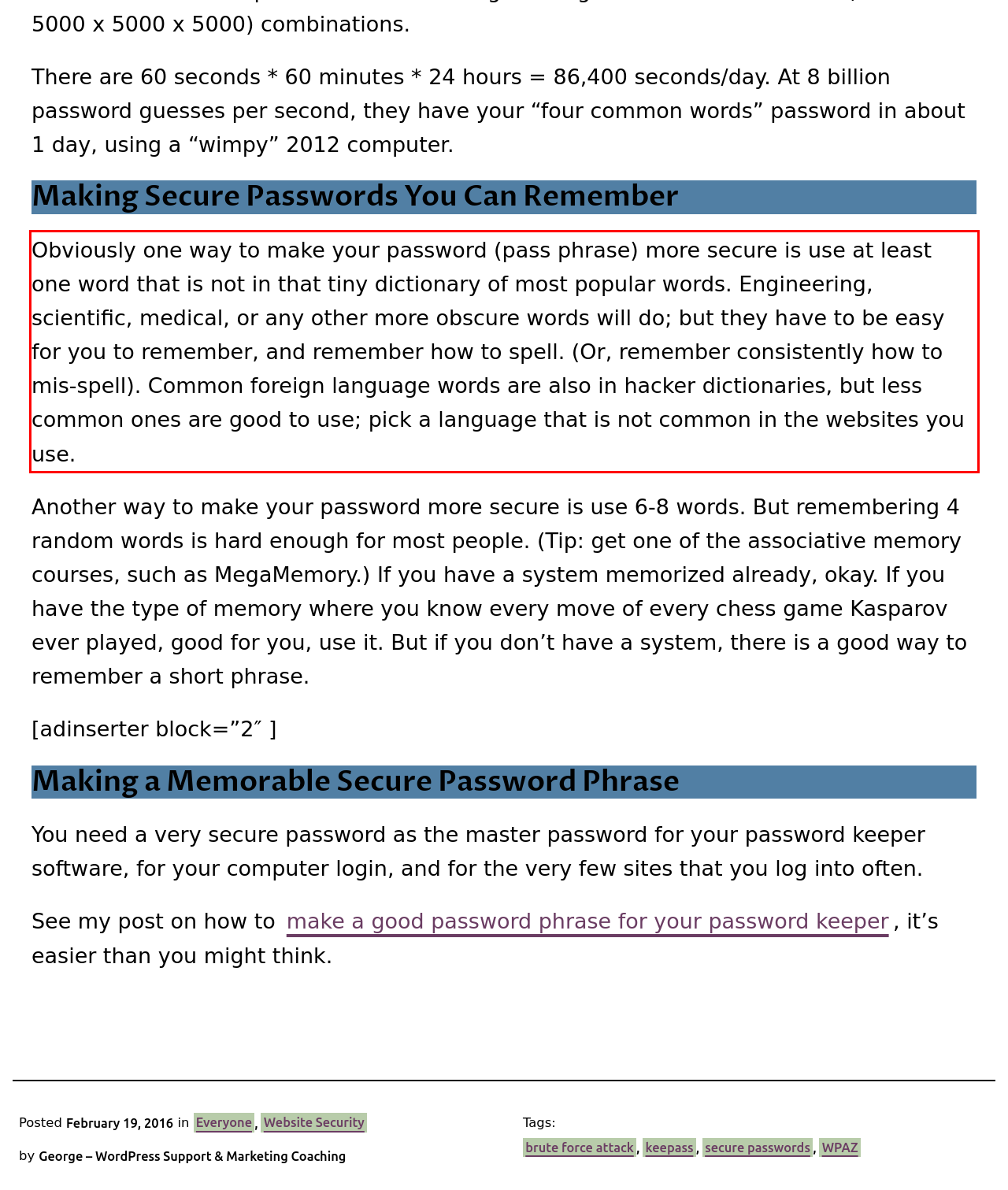View the screenshot of the webpage and identify the UI element surrounded by a red bounding box. Extract the text contained within this red bounding box.

Obviously one way to make your password (pass phrase) more secure is use at least one word that is not in that tiny dictionary of most popular words. Engineering, scientific, medical, or any other more obscure words will do; but they have to be easy for you to remember, and remember how to spell. (Or, remember consistently how to mis-spell). Common foreign language words are also in hacker dictionaries, but less common ones are good to use; pick a language that is not common in the websites you use.